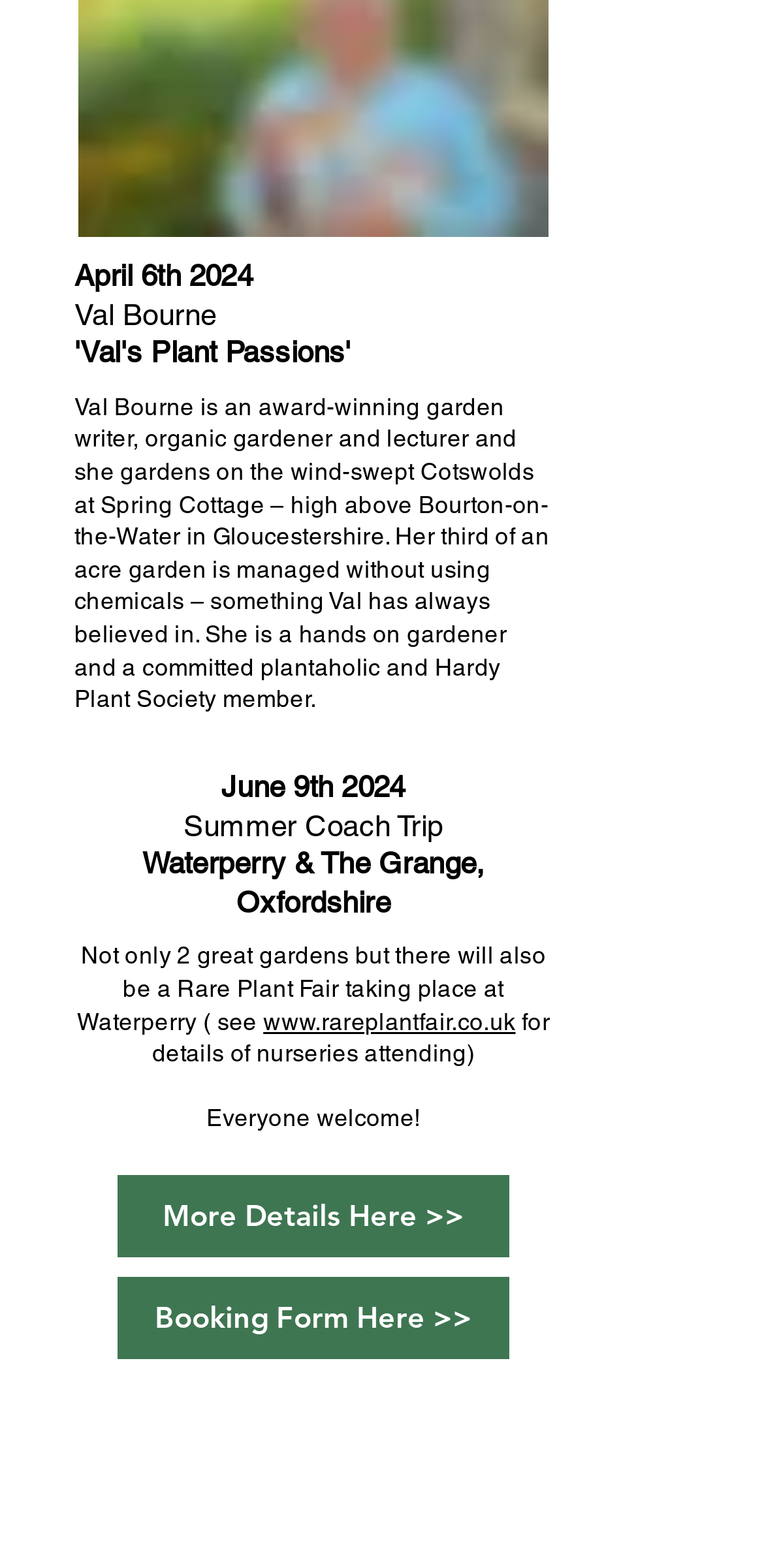Locate the bounding box coordinates of the UI element described by: "www.rareplantfair.co.uk". Provide the coordinates as four float numbers between 0 and 1, formatted as [left, top, right, bottom].

[0.345, 0.643, 0.675, 0.66]